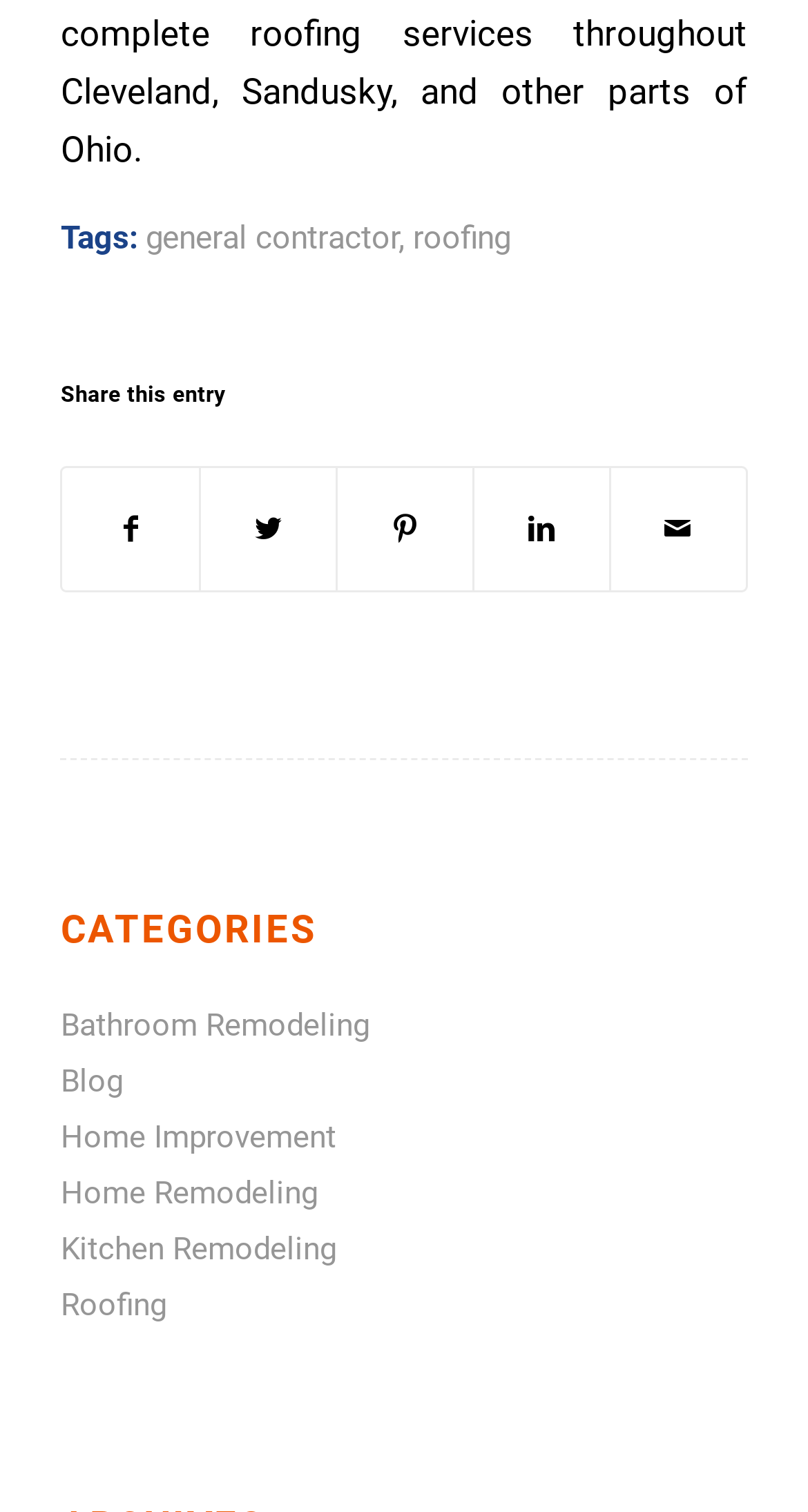Use a single word or phrase to answer the question:
How many social media icons are available in the 'Share this entry' section?

5